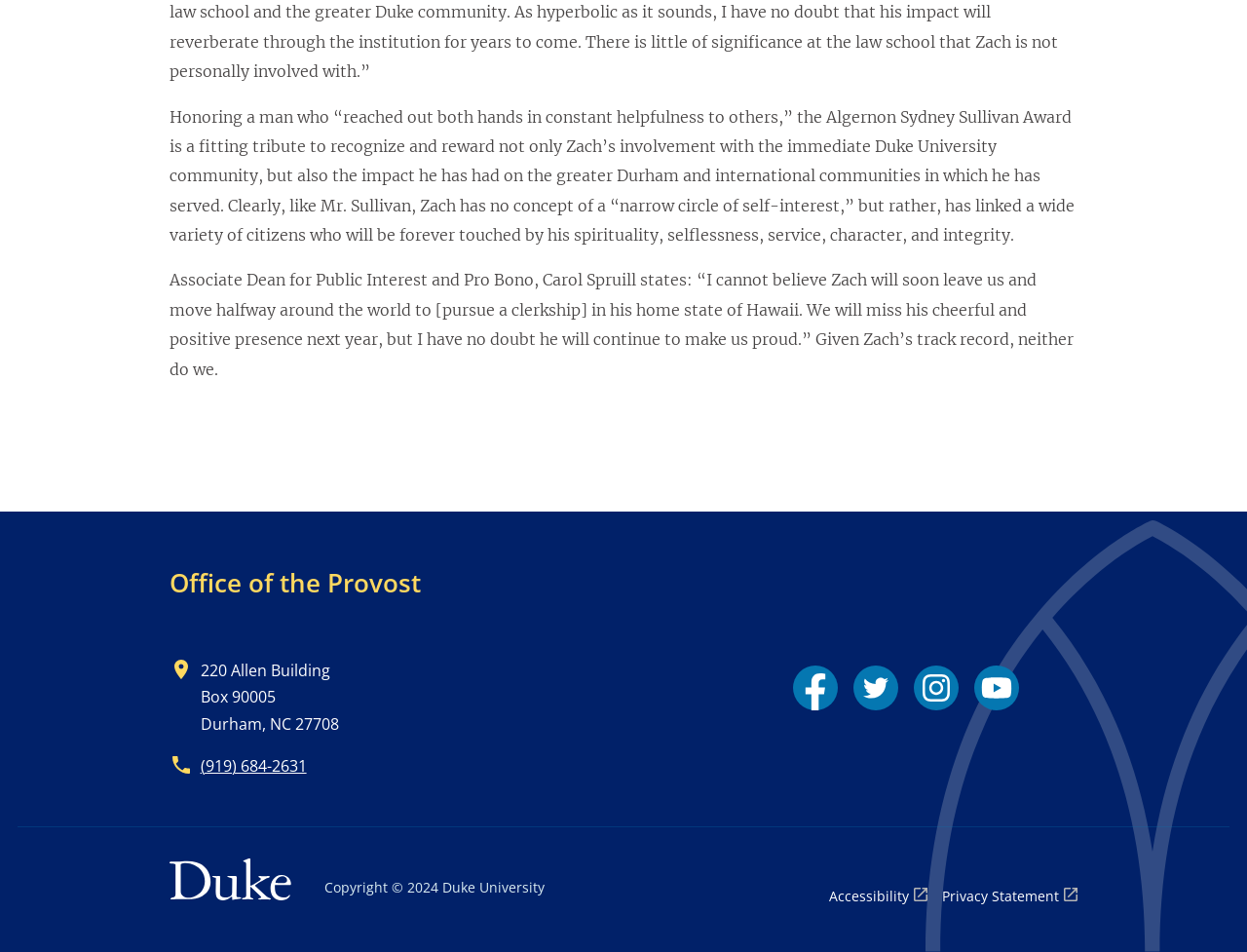What is the location of the Office of the Provost?
Deliver a detailed and extensive answer to the question.

The location of the Office of the Provost is mentioned in the webpage as 220 Allen Building, which is located in Durham, NC 27708. This information is provided in the section below the heading 'Office of the Provost'.